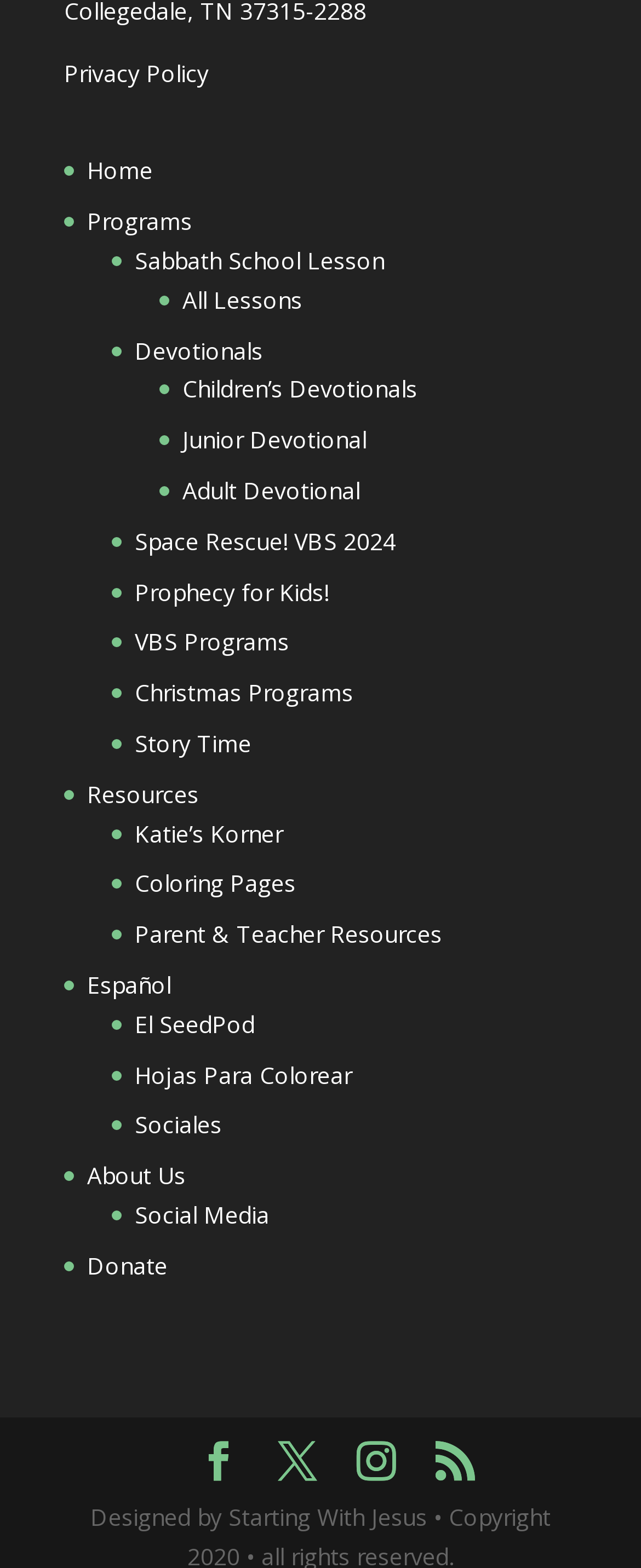How many language options are there?
Please answer the question as detailed as possible.

There are two language options on the webpage: 'English' (implied by the absence of a language label) and 'Español' (explicitly labeled). This is evident from the presence of a separate section for 'Español' links.